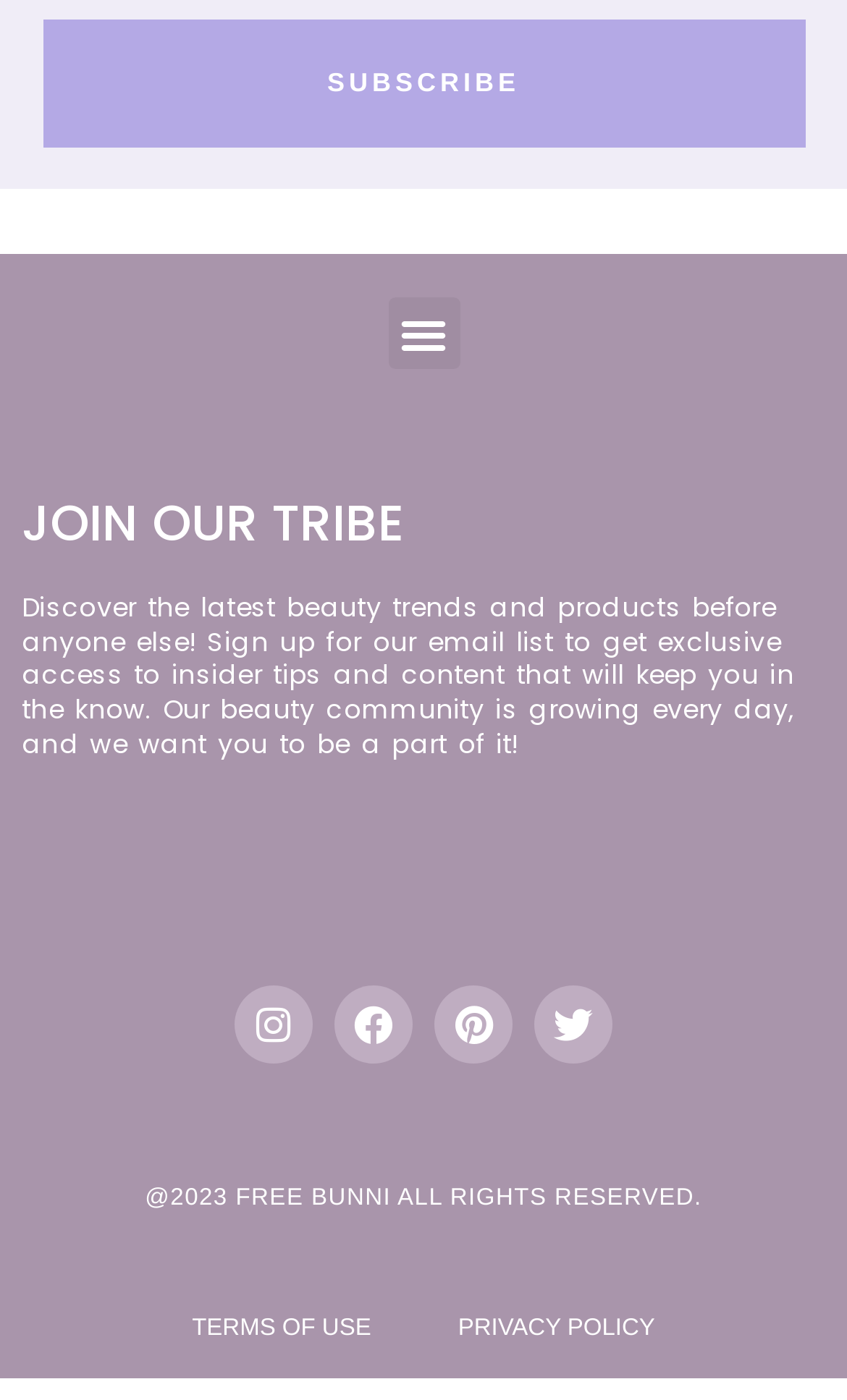Please identify the bounding box coordinates of the area I need to click to accomplish the following instruction: "Follow on Instagram".

[0.277, 0.703, 0.369, 0.759]